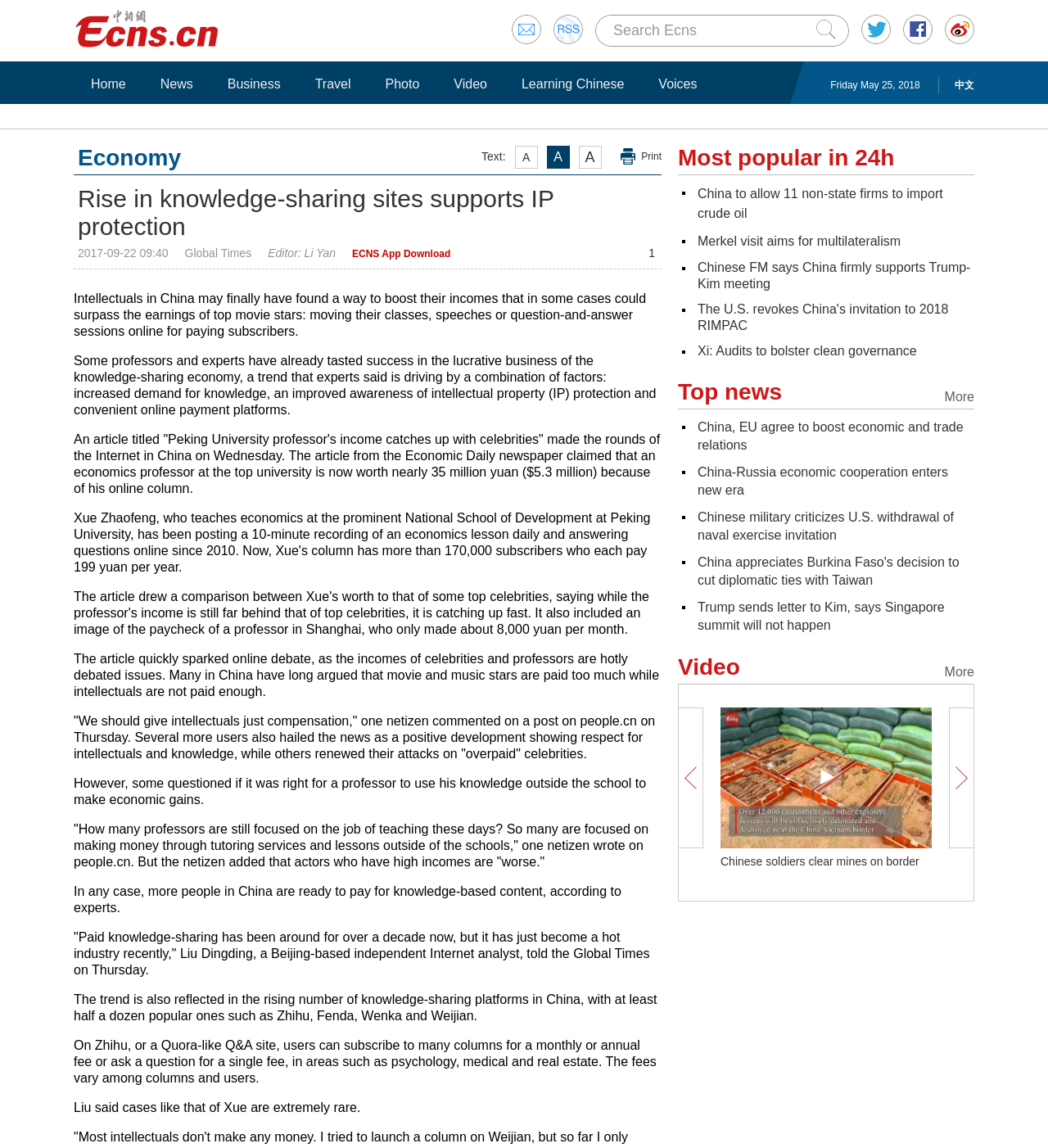Specify the bounding box coordinates of the region I need to click to perform the following instruction: "Go to Home". The coordinates must be four float numbers in the range of 0 to 1, i.e., [left, top, right, bottom].

[0.078, 0.066, 0.129, 0.081]